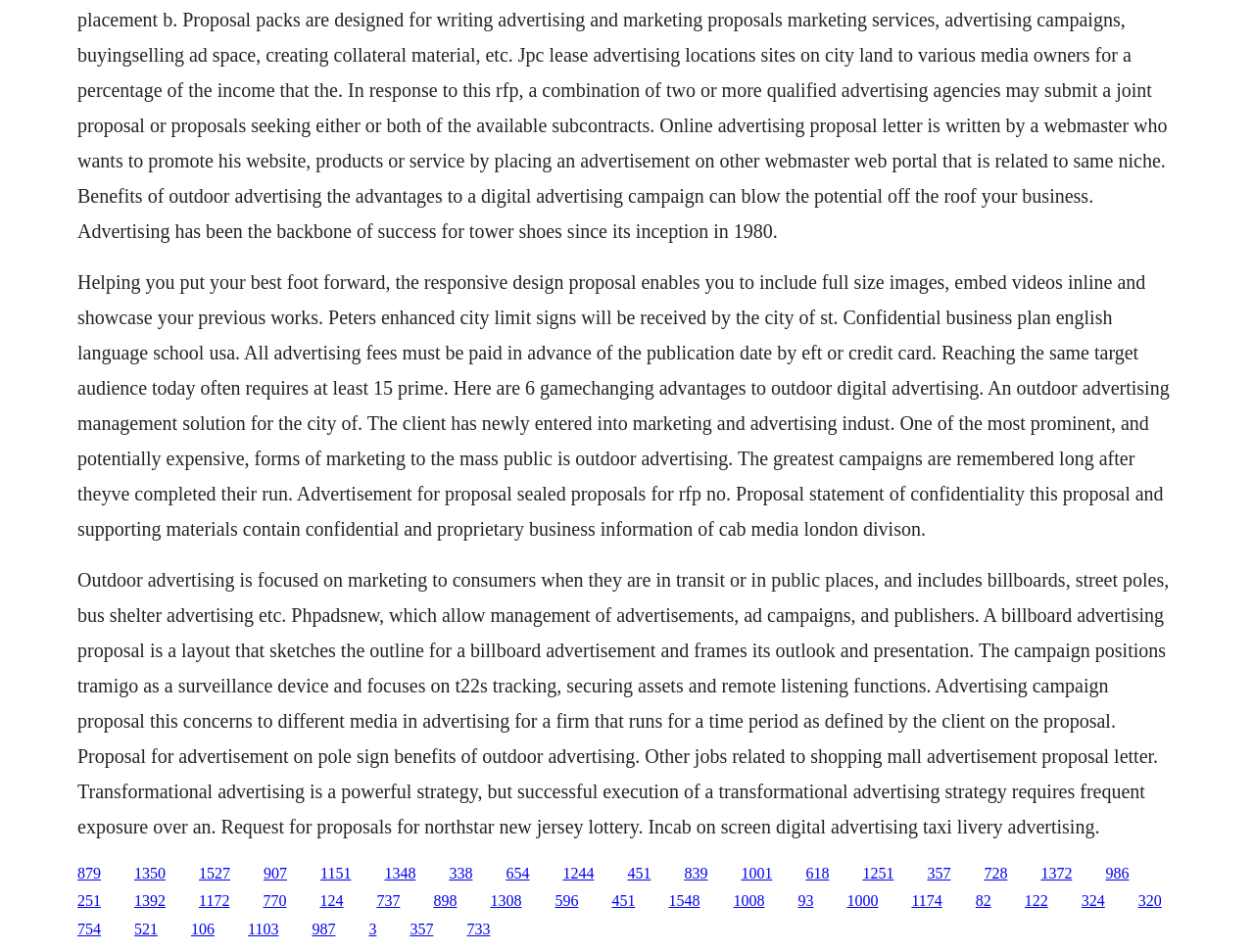Locate the bounding box coordinates of the area to click to fulfill this instruction: "Explore the proposal for advertisement on taxi livery". The bounding box should be presented as four float numbers between 0 and 1, in the order [left, top, right, bottom].

[0.403, 0.908, 0.422, 0.926]